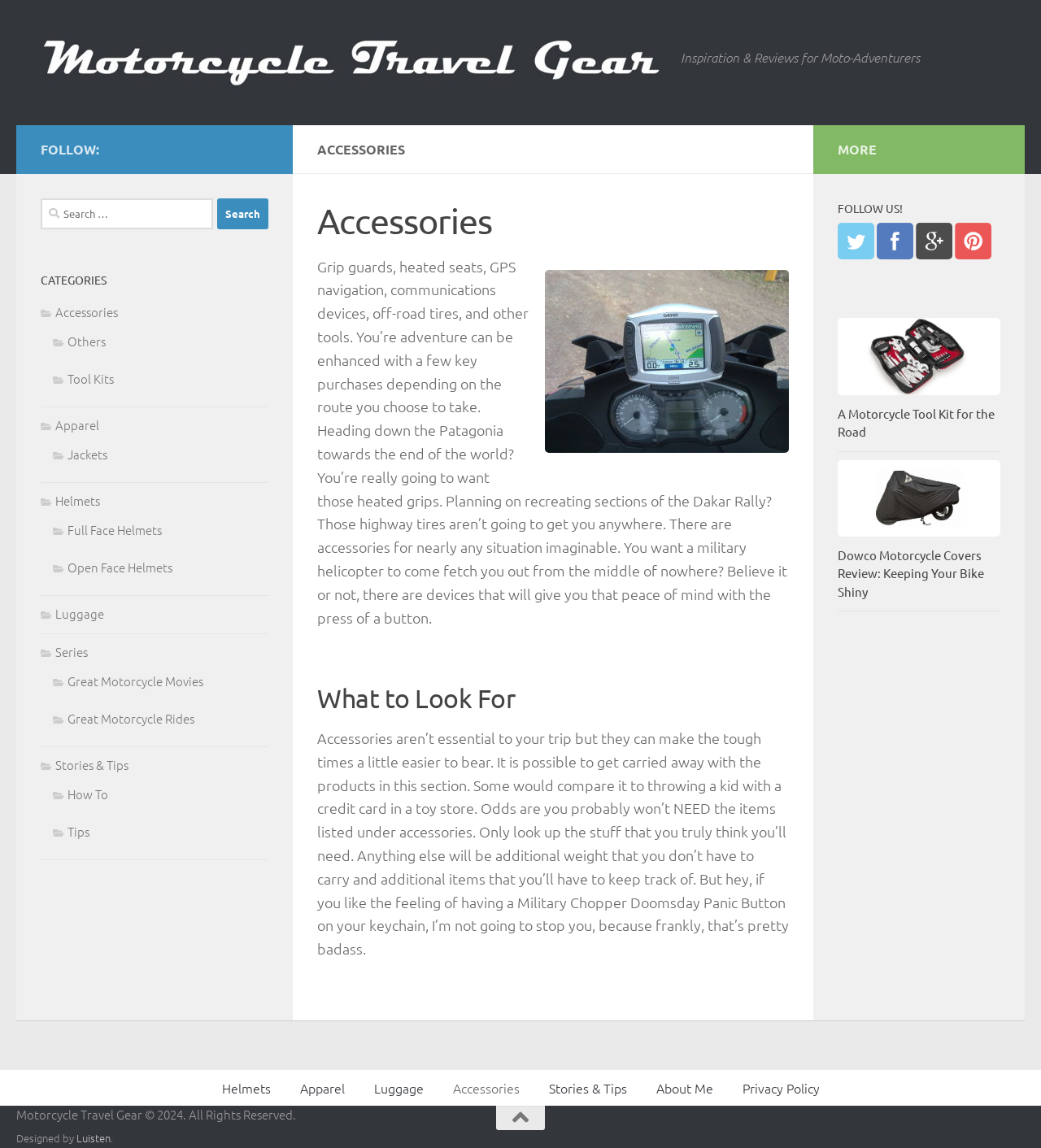Identify the bounding box coordinates of the region I need to click to complete this instruction: "Search for motorcycle gear".

[0.039, 0.173, 0.258, 0.2]